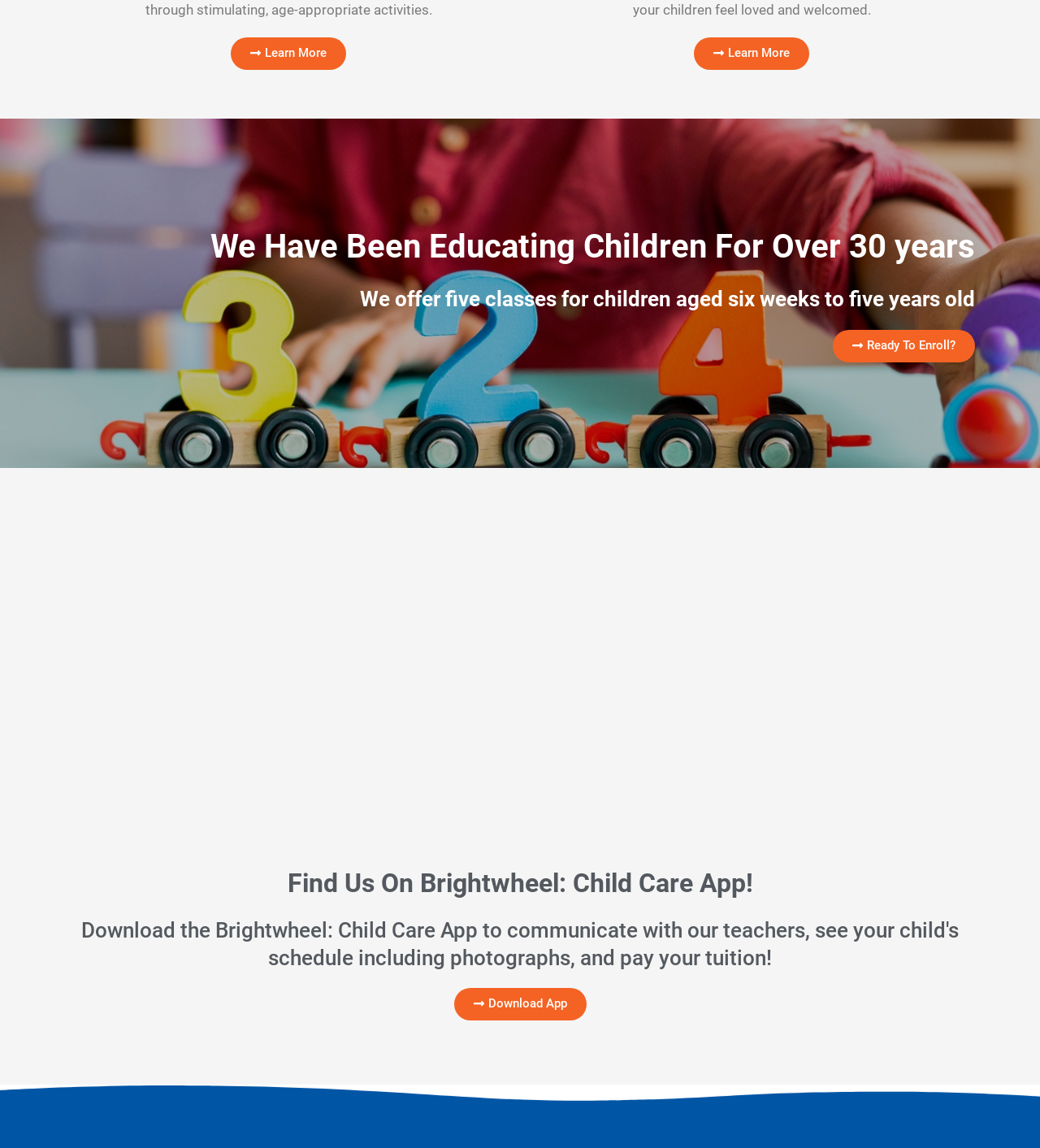How many years of experience does the institution have in educating children?
Please provide a single word or phrase answer based on the image.

over 30 years